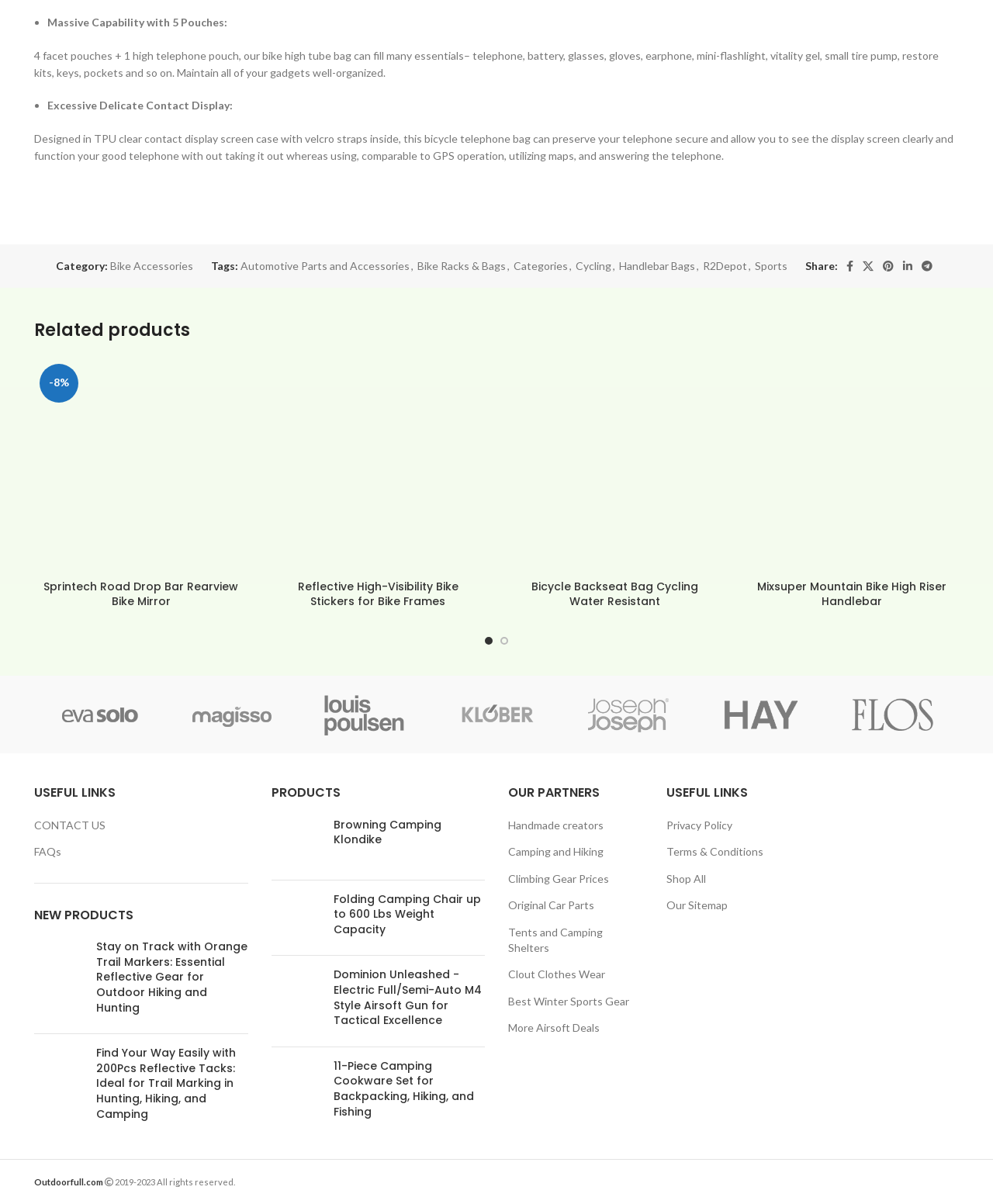Identify the bounding box coordinates for the element you need to click to achieve the following task: "Search for a game". The coordinates must be four float values ranging from 0 to 1, formatted as [left, top, right, bottom].

None